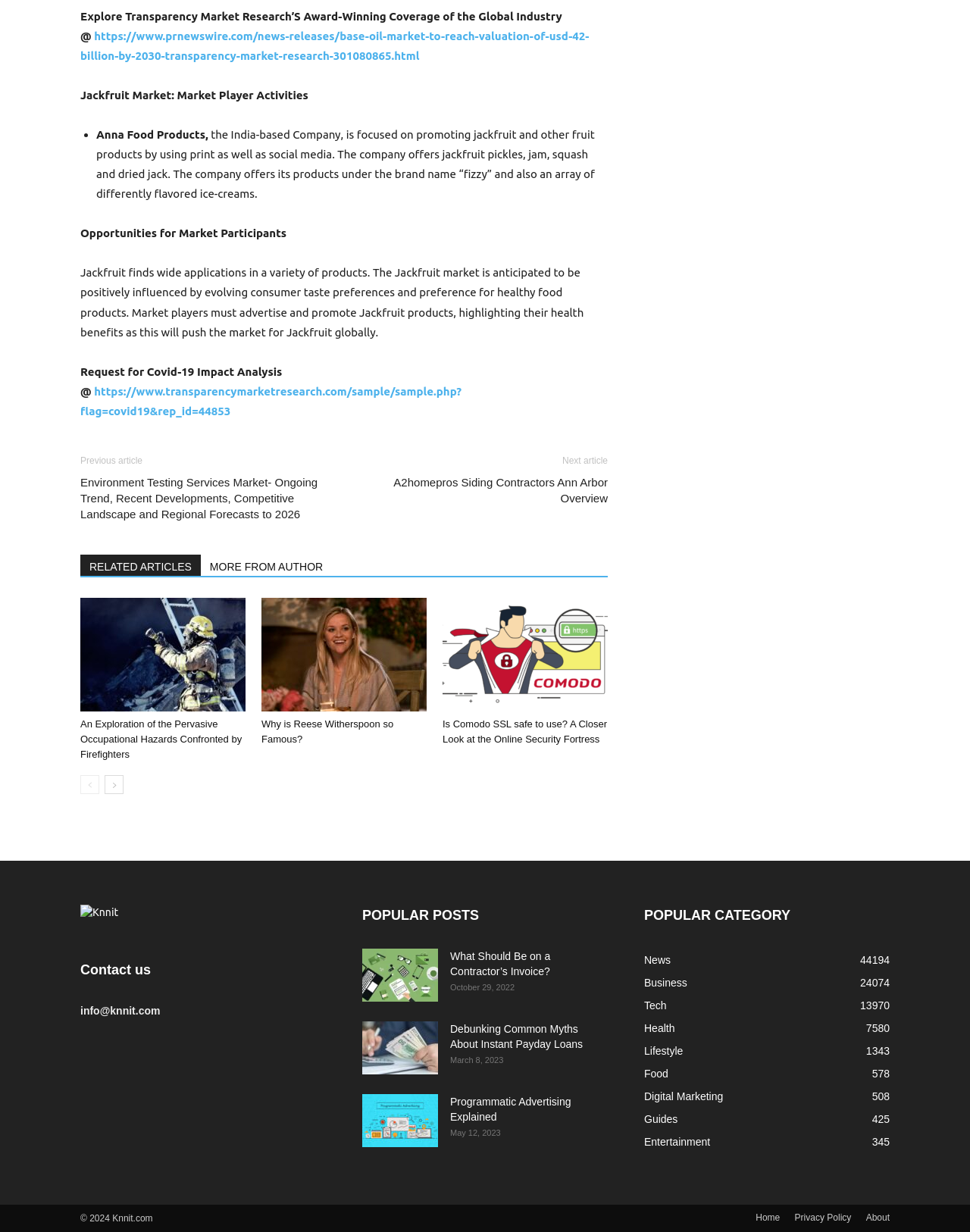Find the bounding box coordinates of the element I should click to carry out the following instruction: "Request for Covid-19 Impact Analysis".

[0.083, 0.296, 0.291, 0.323]